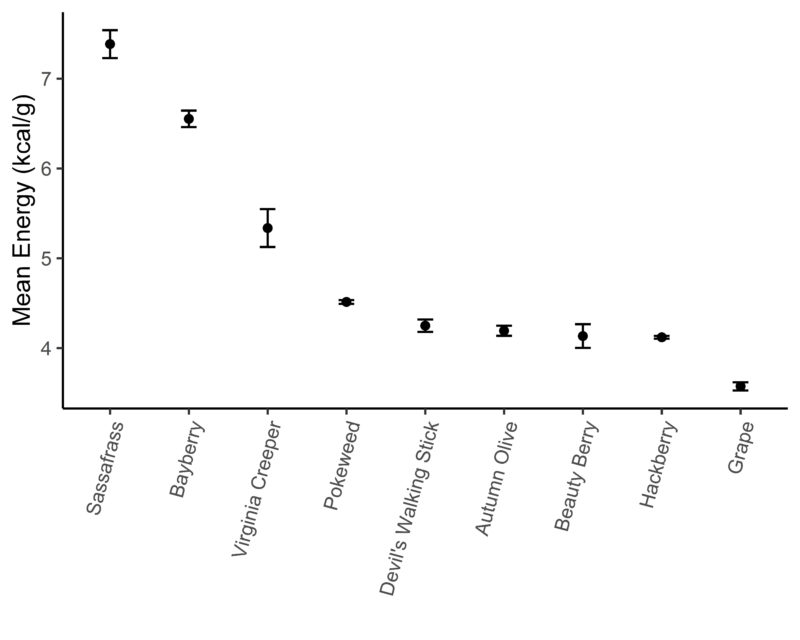What do the error bars on each data point indicate?
Please provide a detailed answer to the question.

The error bars on each data point in the graph represent the variability in energy density measurements, providing a range of values for each fruit's energy density.